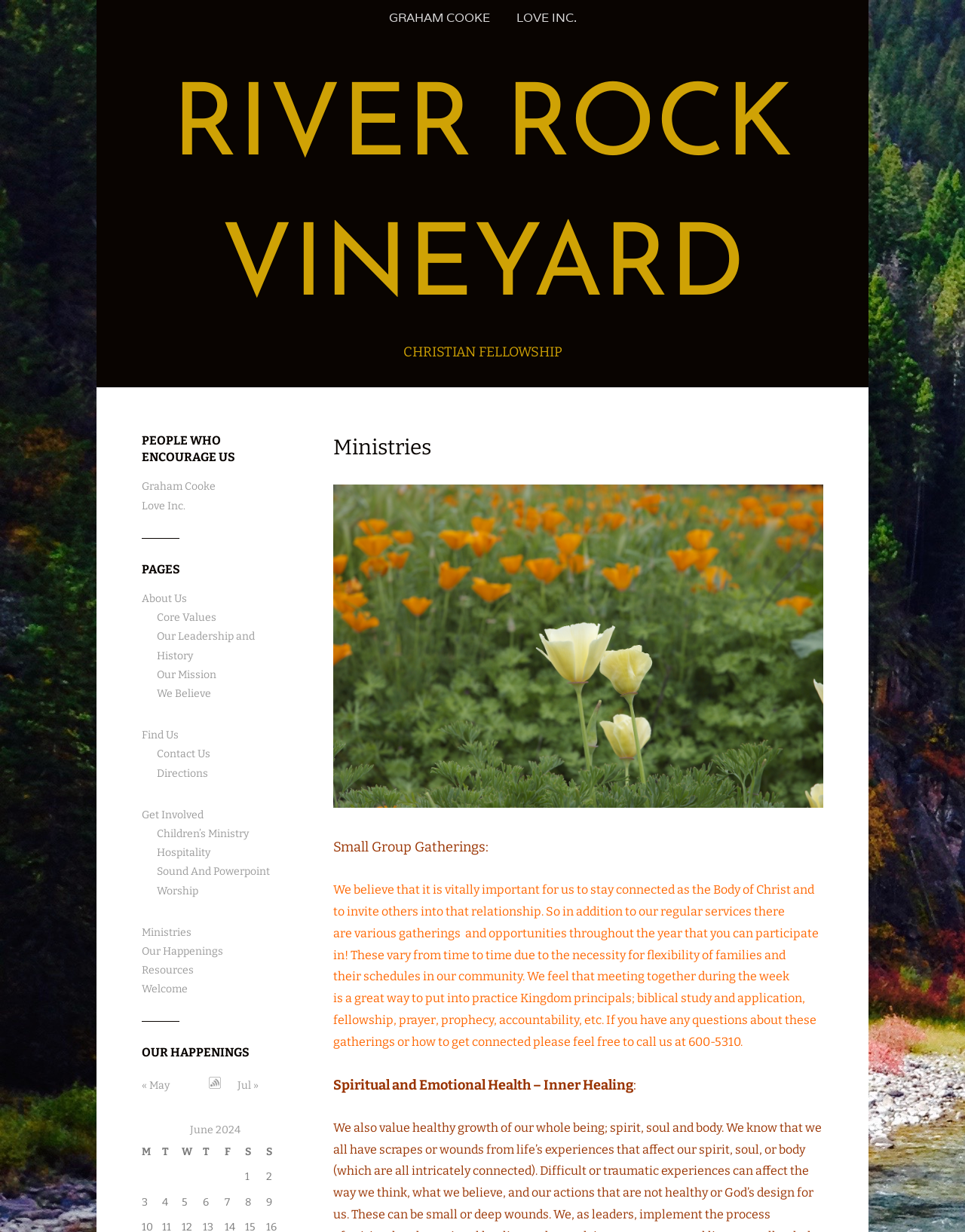Create a full and detailed caption for the entire webpage.

The webpage is about River Rock Vineyard, a Christian fellowship that provides various ministries and resources for its community. At the top of the page, there is a link to skip to the content, followed by two links to Graham Cooke and Love Inc. 

Below these links, there is a large heading that reads "RIVER ROCK VINEYARD" with a link to the same name. To the right of this heading, there is a static text that says "CHRISTIAN FELLOWSHIP". 

Under the "CHRISTIAN FELLOWSHIP" text, there is a section dedicated to ministries. This section has a heading that says "Ministries" and features a link to "California Poppy" with an accompanying image. Below this link, there is a heading that says "Small Group Gatherings" followed by a paragraph of text that explains the importance of staying connected as the Body of Christ and invites others to participate in various gatherings throughout the year. 

Further down, there is a heading that says "Spiritual and Emotional Health – Inner Healing". 

To the left of the ministries section, there are three columns of links. The first column has headings that say "PEOPLE WHO ENCOURAGE US", "PAGES", and "OUR HAPPENINGS". Under these headings, there are links to Graham Cooke, Love Inc., About Us, Core Values, and other pages related to the church. 

The second column has a heading that says "OUR HAPPENINGS" and features a table with dates and links to events. The table has a caption that says "June 2024" and has columns for Monday, Tuesday, Wednesday, Thursday, Friday, Saturday, and Sunday. 

The webpage has a clean and organized layout, making it easy to navigate and find information about River Rock Vineyard's ministries and resources.